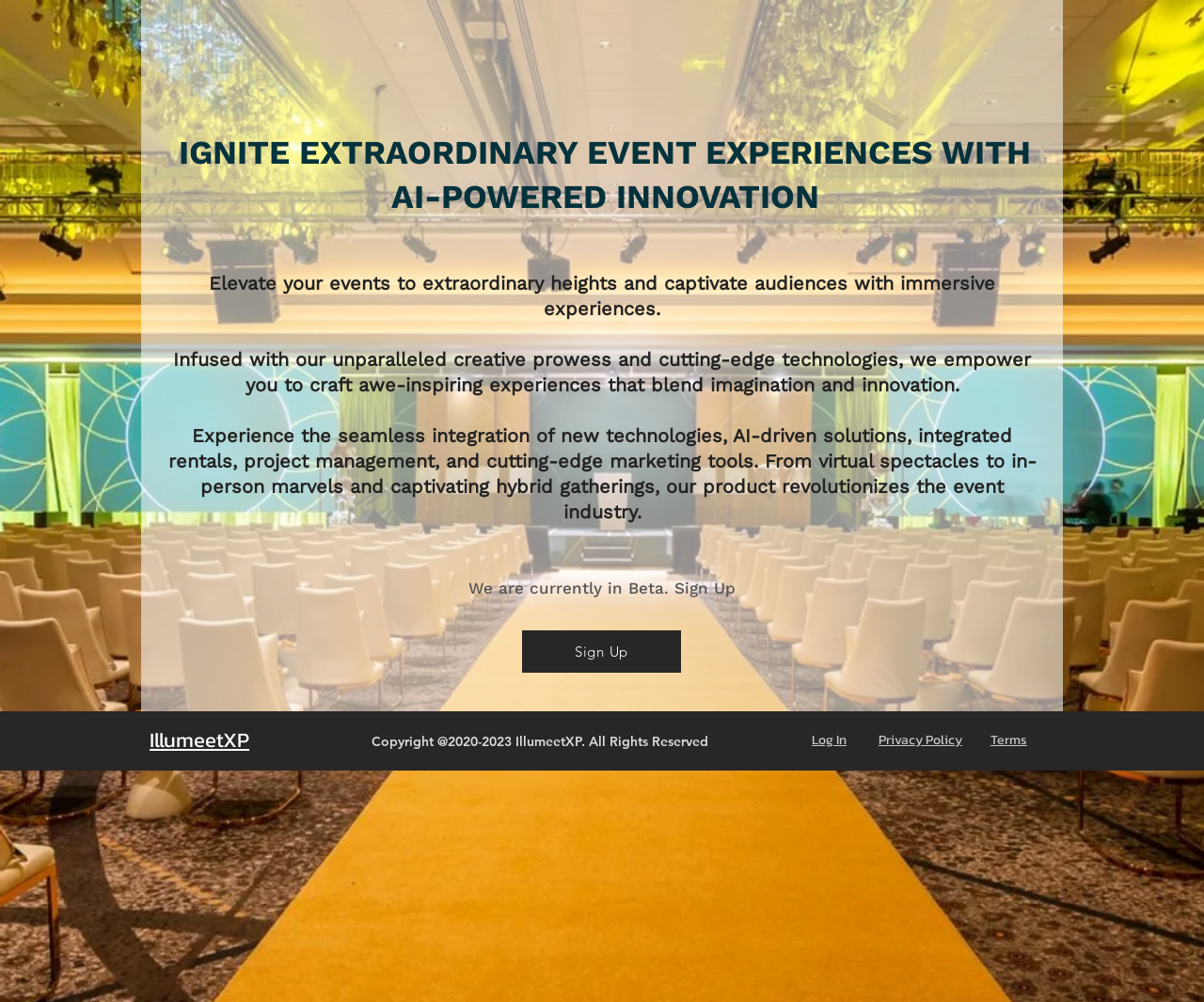What is the current status of IllumeetXP?
Refer to the image and give a detailed answer to the question.

The webpage mentions 'We are currently in Beta. Sign Up' which indicates that the platform is currently in its beta phase.